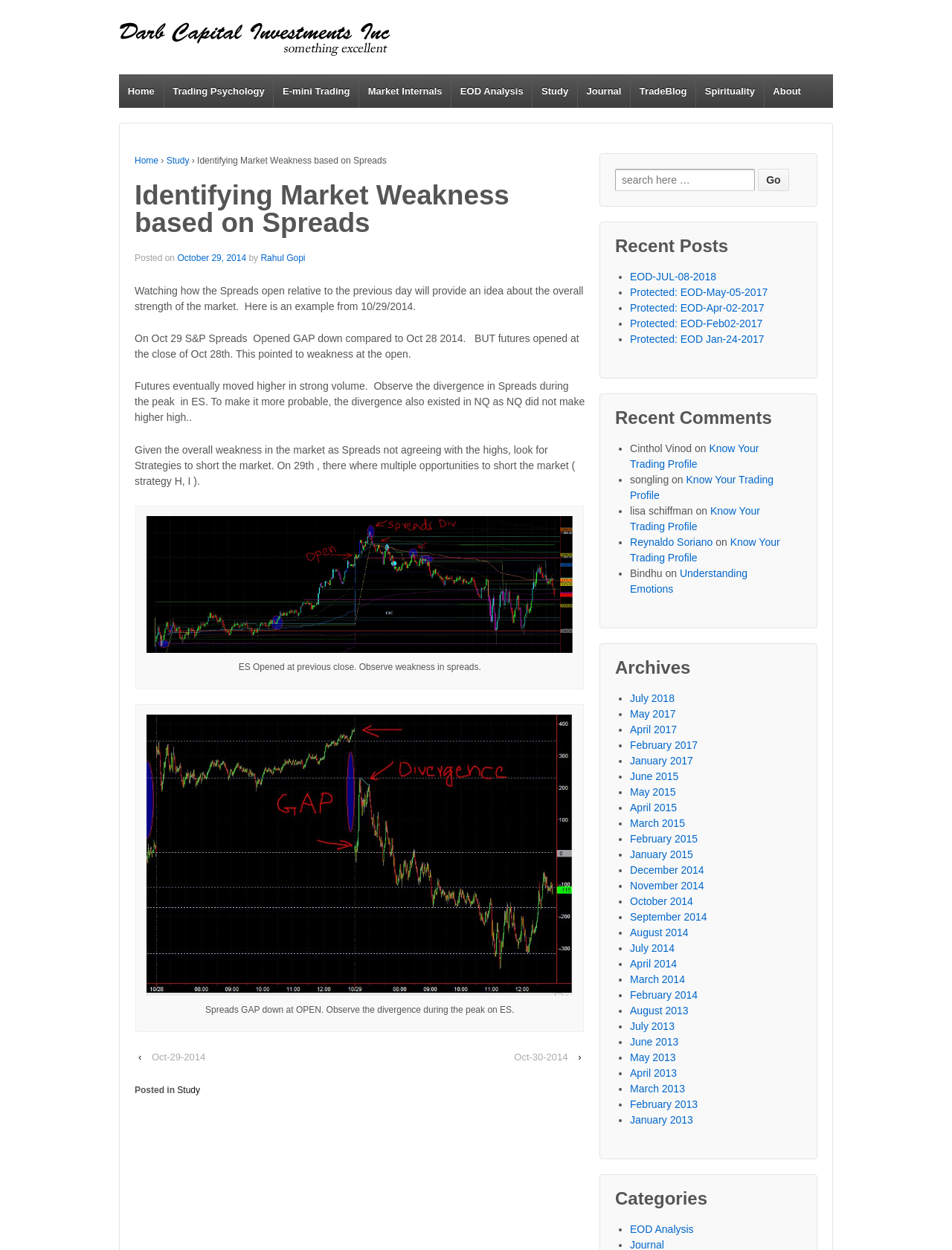Locate the bounding box coordinates of the segment that needs to be clicked to meet this instruction: "View the 'EOD Analysis' page".

[0.474, 0.059, 0.559, 0.086]